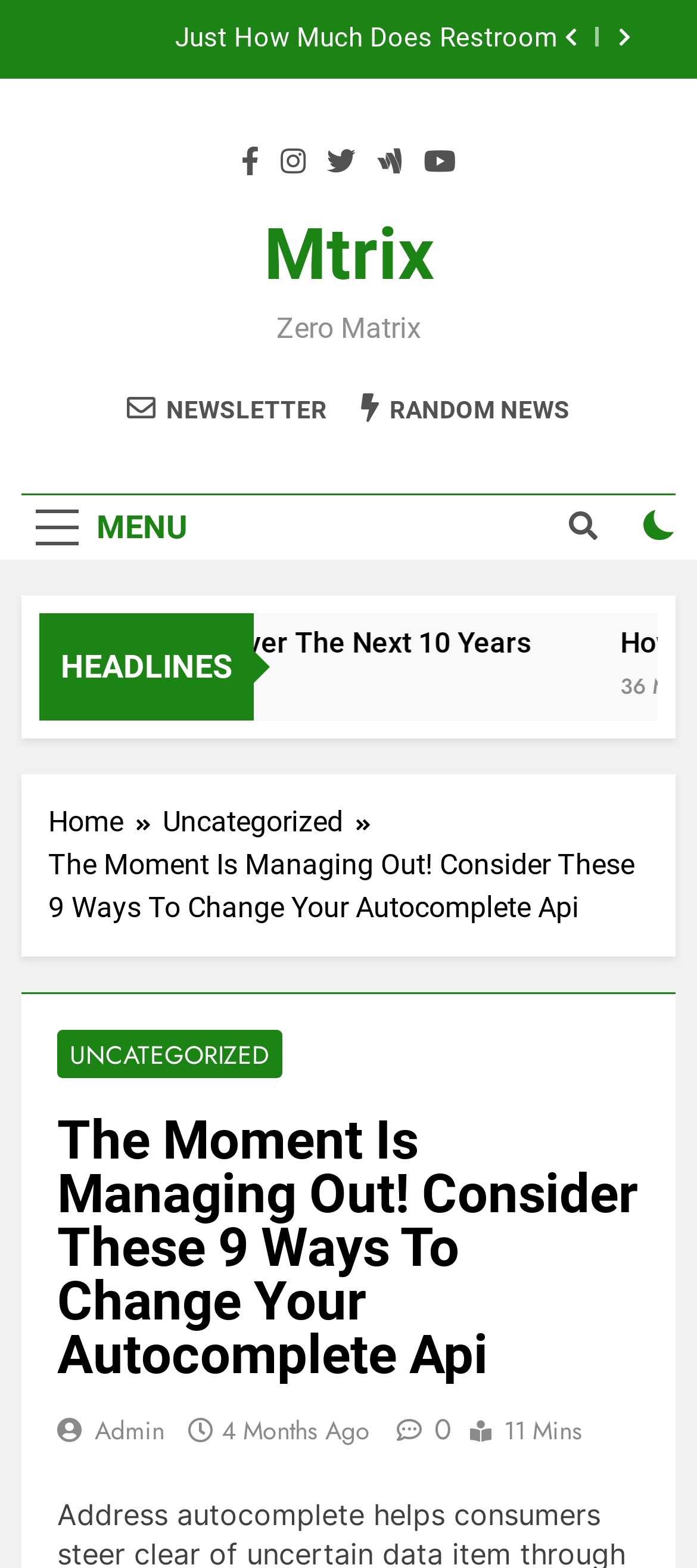Answer the following in one word or a short phrase: 
What is the text of the first list item?

9 Online Games Errors